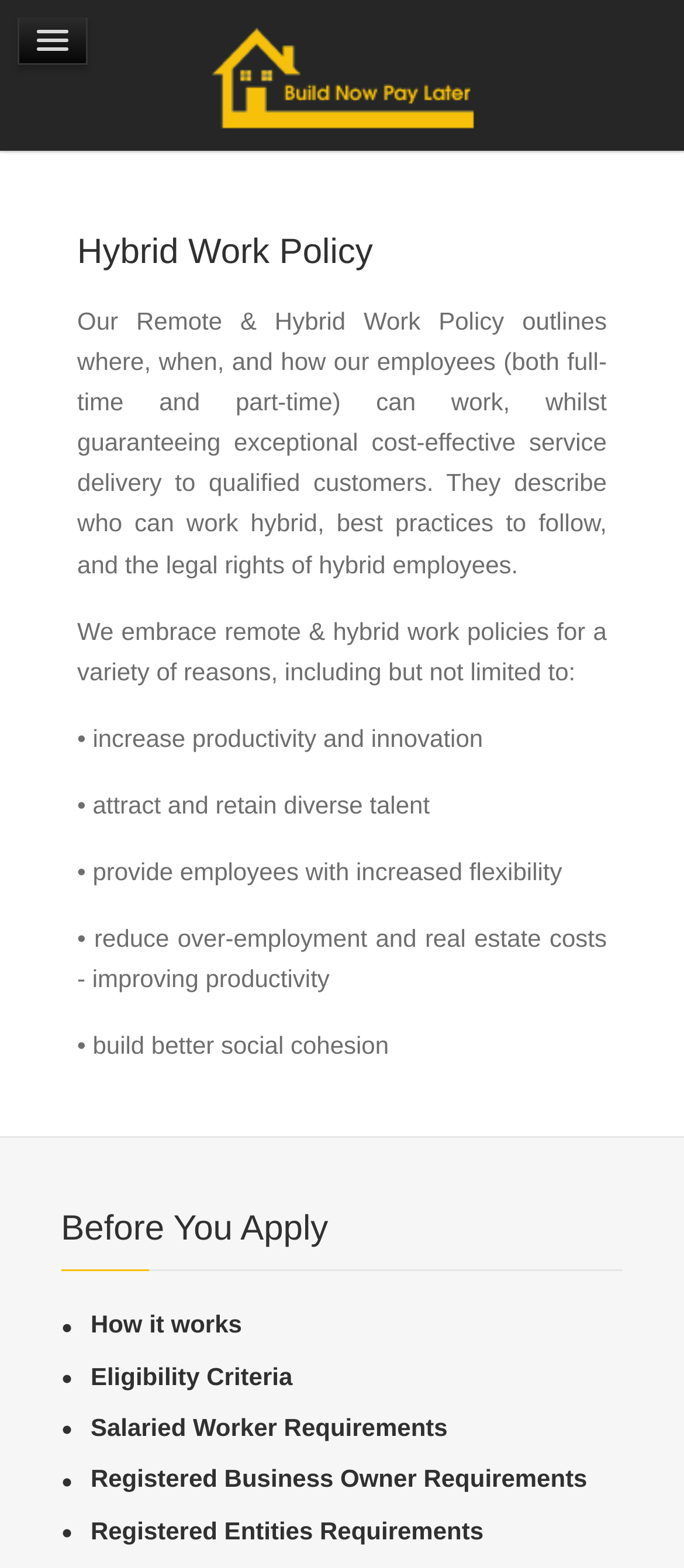What is the section about before applying for the policy?
Utilize the image to construct a detailed and well-explained answer.

The section 'Before You Apply' provides information about the application process, including how it works, eligibility criteria, and requirements for salaried workers, registered business owners, and registered entities.